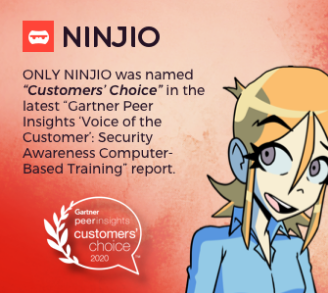Give a detailed account of the contents of the image.

The image features a graphic promoting NINJIO, a company recognized for its excellence in security awareness training. The vibrant illustration showcases a character representing the NINJIO brand, with a playful and engaging design. The text highlights that NINJIO was named "Customers' Choice" in the latest Gartner Peer Insights report focused on Security Awareness Computer-Based Training for 2020. This accolade emphasizes NINJIO’s commitment to delivering effective training solutions that resonate well with users, underlining its reputation in the field of cybersecurity education. The graphic also includes a distinctive logo associated with the Gartner Peer Insights recognition, underscoring the credibility of the award.